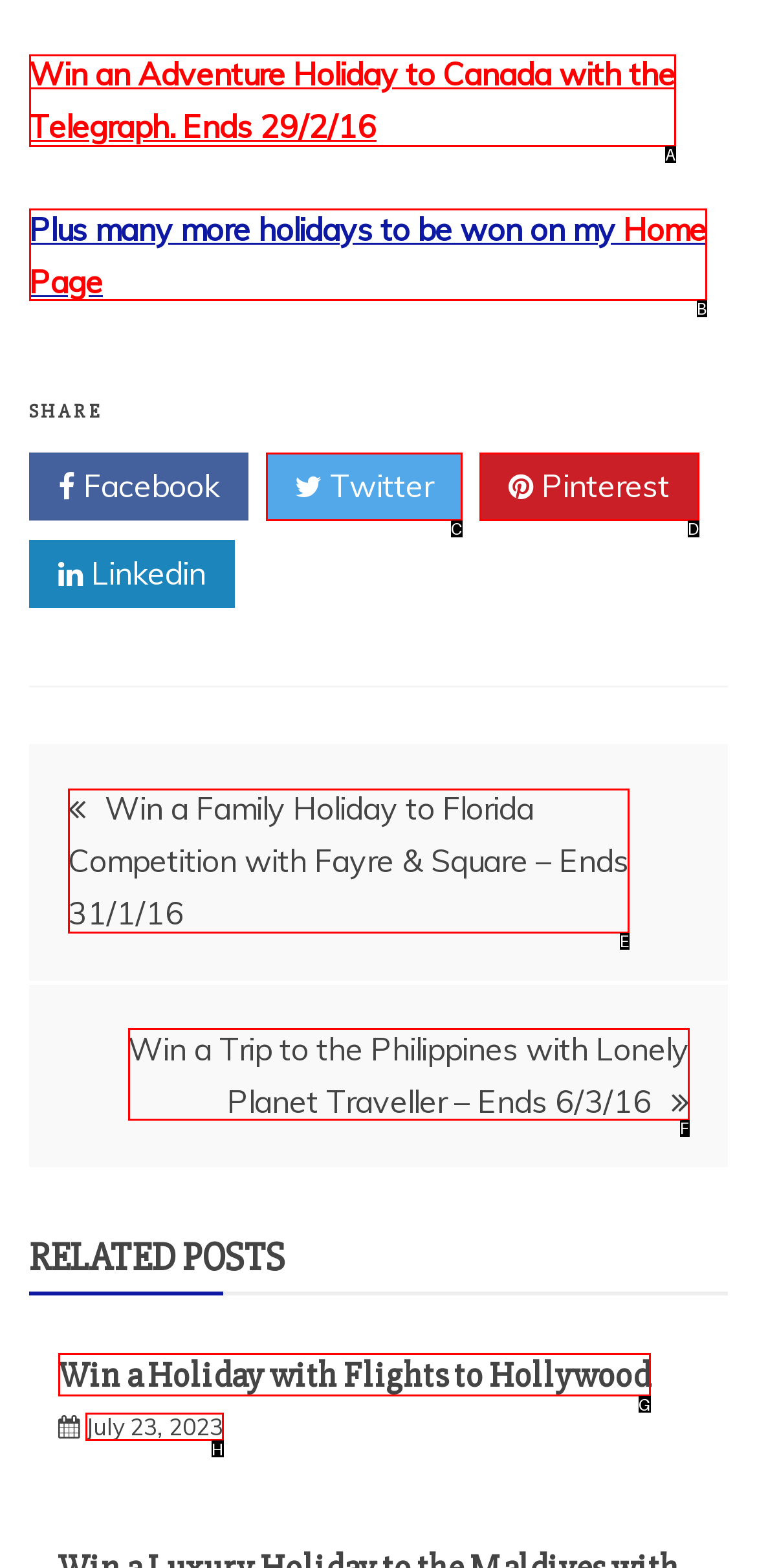Select the correct UI element to click for this task: Check the date of the post.
Answer using the letter from the provided options.

H